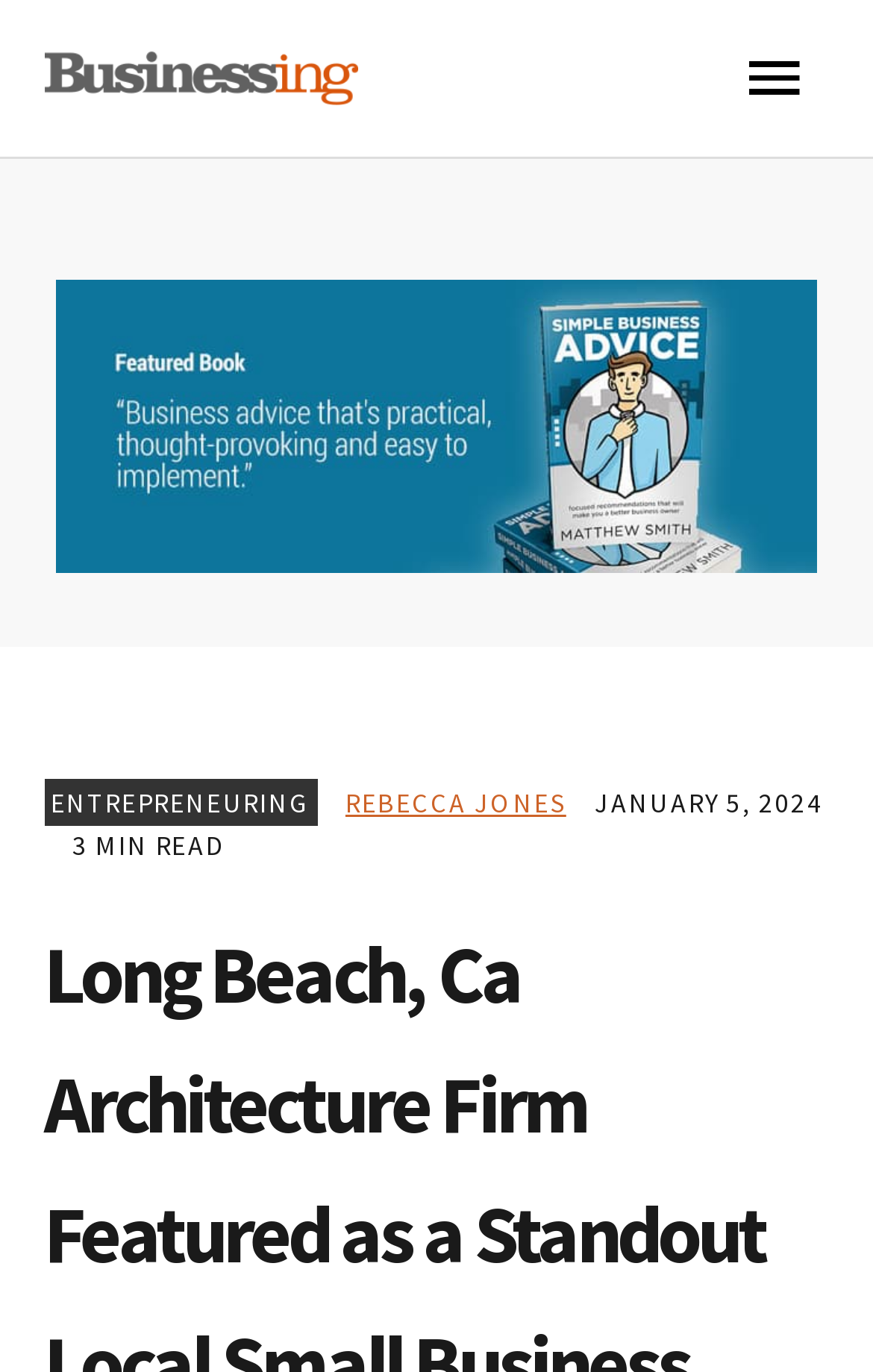Generate the text content of the main heading of the webpage.

Long Beach, Ca Architecture Firm Featured as a Standout Local Small Business